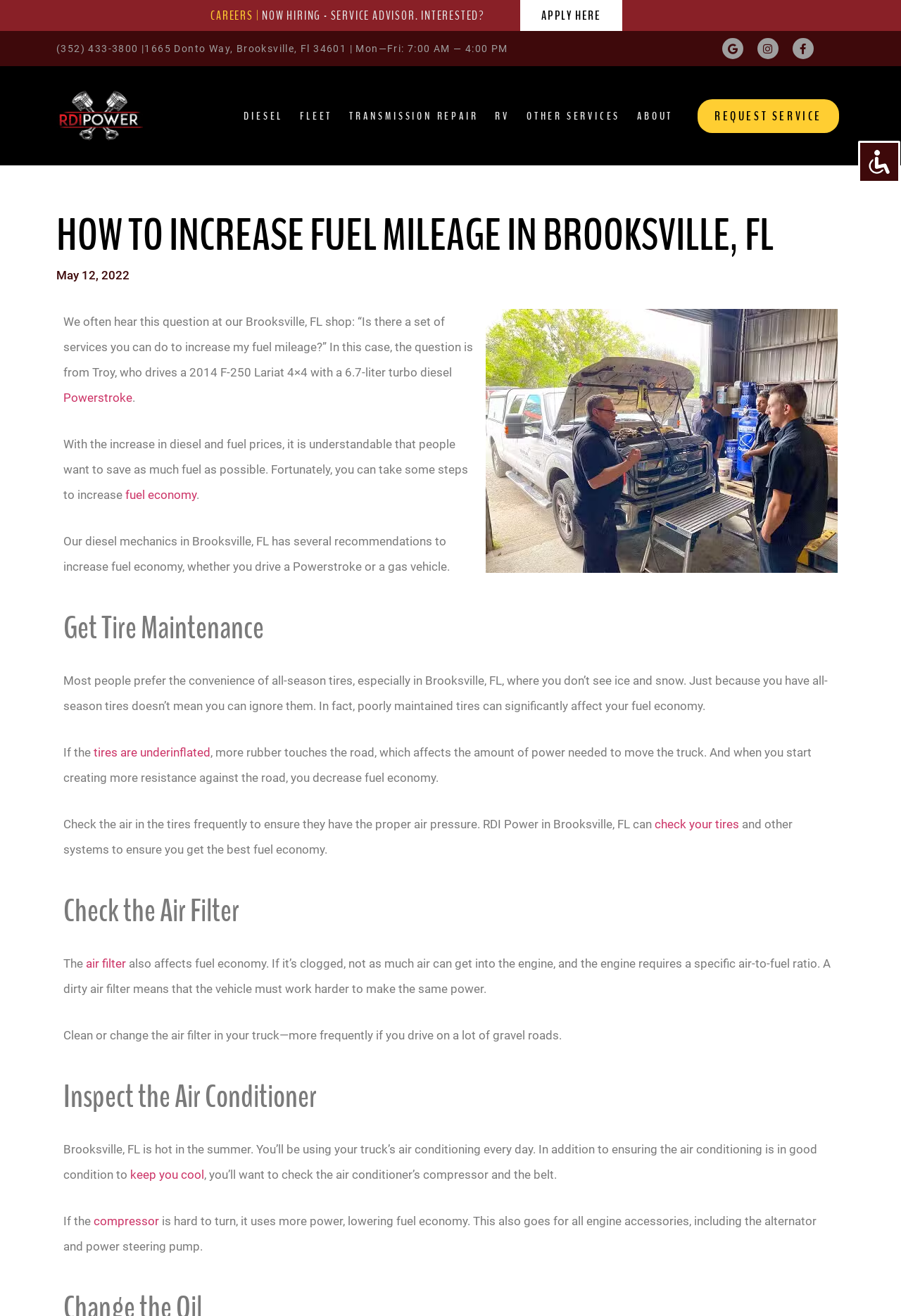Extract the text of the main heading from the webpage.

HOW TO INCREASE FUEL MILEAGE IN BROOKSVILLE, FL